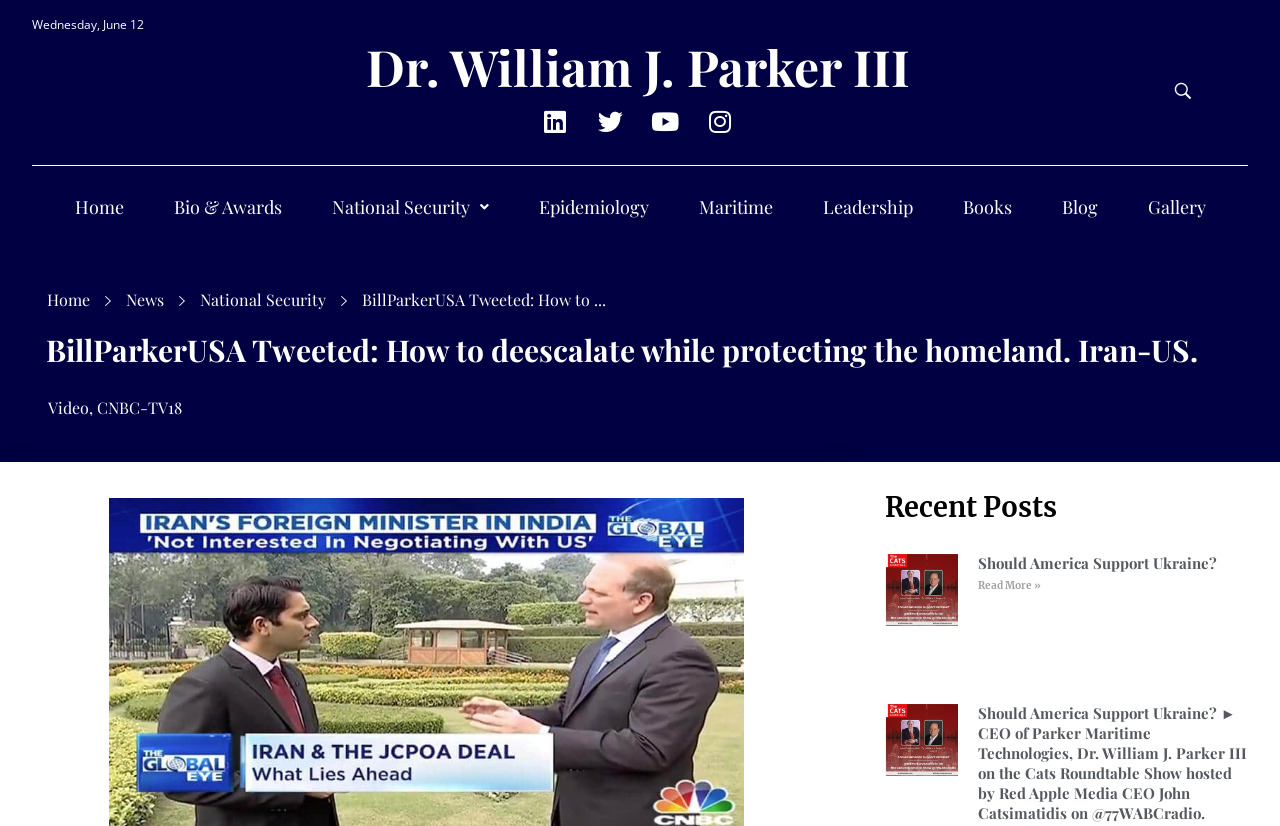How many social media links are present on the webpage?
Please provide a detailed and thorough answer to the question.

I counted the social media links on the webpage and found four links, namely Linkedin, Twitter, Youtube, and Instagram, which are located at the top-right corner of the page.